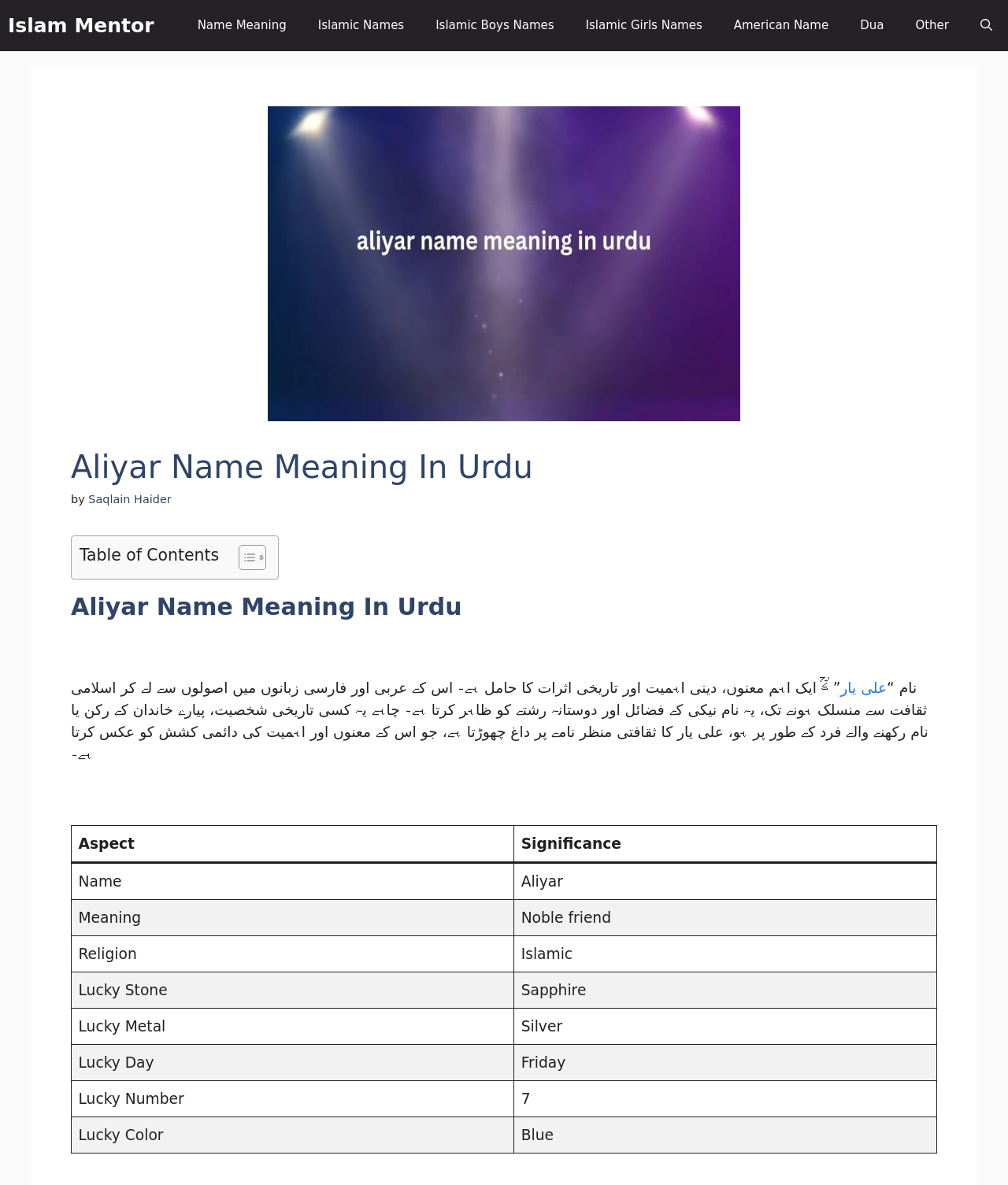Offer a thorough description of the webpage.

The webpage is about the meaning of the name "Aliyar" in Urdu, specifically in the context of Islam. At the top, there is a navigation bar with several links, including "Islam Mentor", "Name Meaning", "Islamic Names", and others. Below the navigation bar, there is a header section with a heading "Aliyar Name Meaning In Urdu" and a button to open a search function.

The main content of the page is divided into several sections. The first section has a heading "Aliyar Name Meaning In Urdu" and a brief description of the name's meaning and significance in Urdu. Below this, there is a table of contents with a link to toggle its visibility.

The next section has a heading "Aliyar Name Meaning In Urdu" again, followed by a paragraph of text that explains the cultural significance of the name Aliyar in Urdu. The text is written in a mix of Urdu and English.

Below this, there is a figure that contains a table with several rows and columns. The table has headers for "Aspect", "Significance", and lists various attributes of the name Aliyar, such as its meaning, religion, lucky stone, lucky metal, lucky day, lucky number, and lucky color.

Throughout the page, there are several images, including a logo for "Islam Mentor" and icons for toggling the table of contents. The overall layout of the page is organized and easy to follow, with clear headings and concise text.